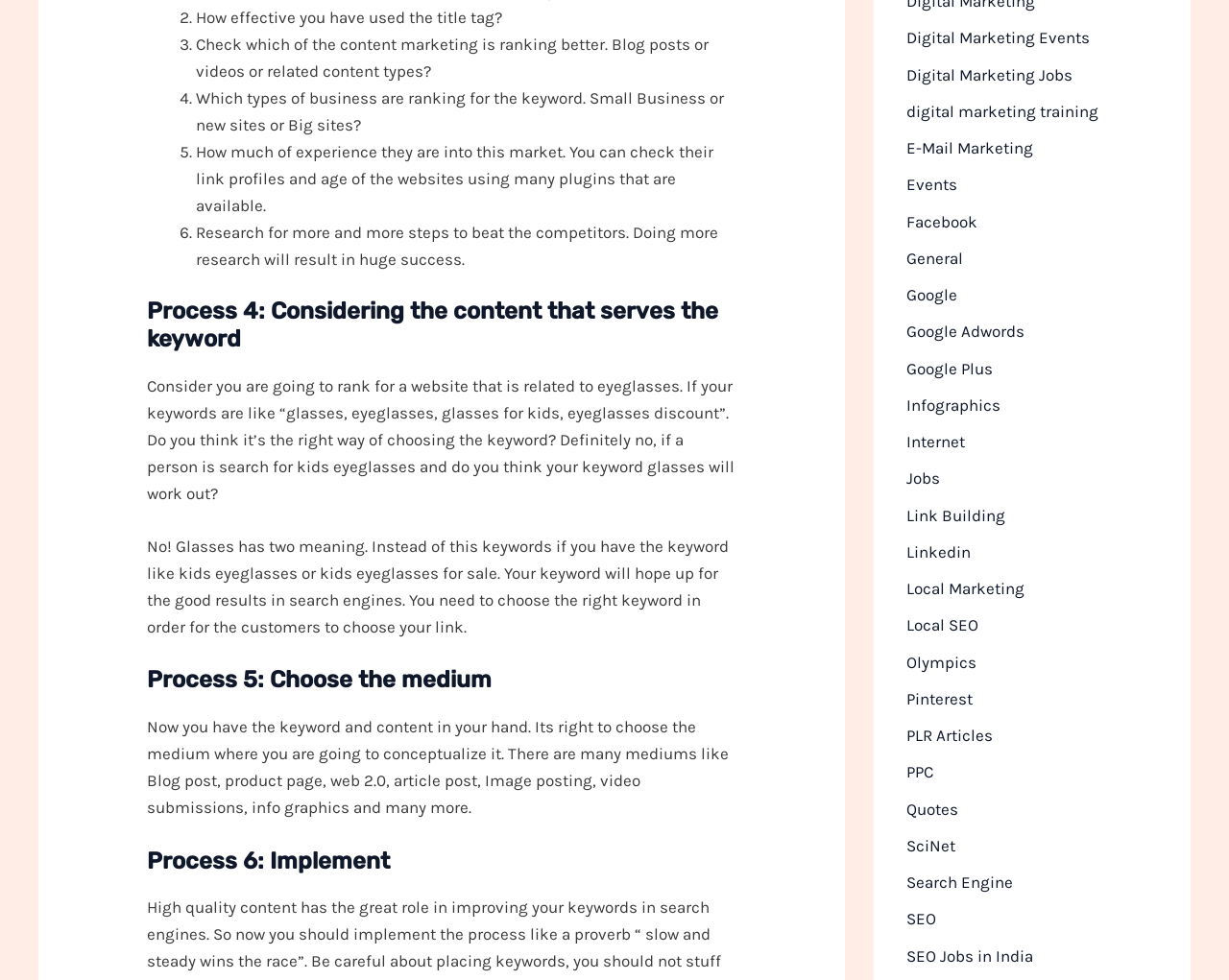Determine the bounding box coordinates of the clickable element to complete this instruction: "Click on 'Digital Marketing Events'". Provide the coordinates in the format of four float numbers between 0 and 1, [left, top, right, bottom].

[0.738, 0.029, 0.887, 0.048]